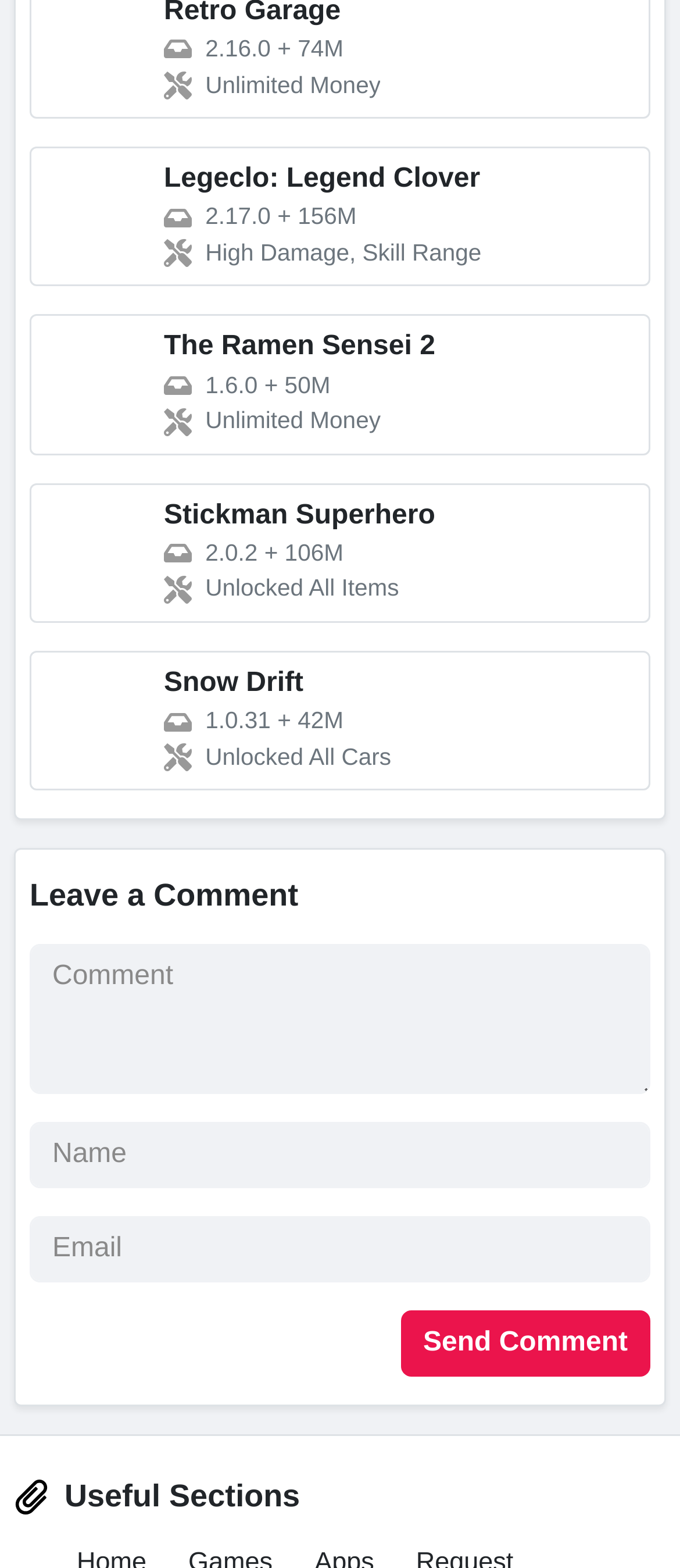What is the purpose of the textbox with the label 'Comment'?
Give a detailed and exhaustive answer to the question.

I found the answer by looking at the heading element with the text 'Leave a Comment' and the textbox element with the label 'Comment' and inferring that the purpose of the textbox is to leave a comment.